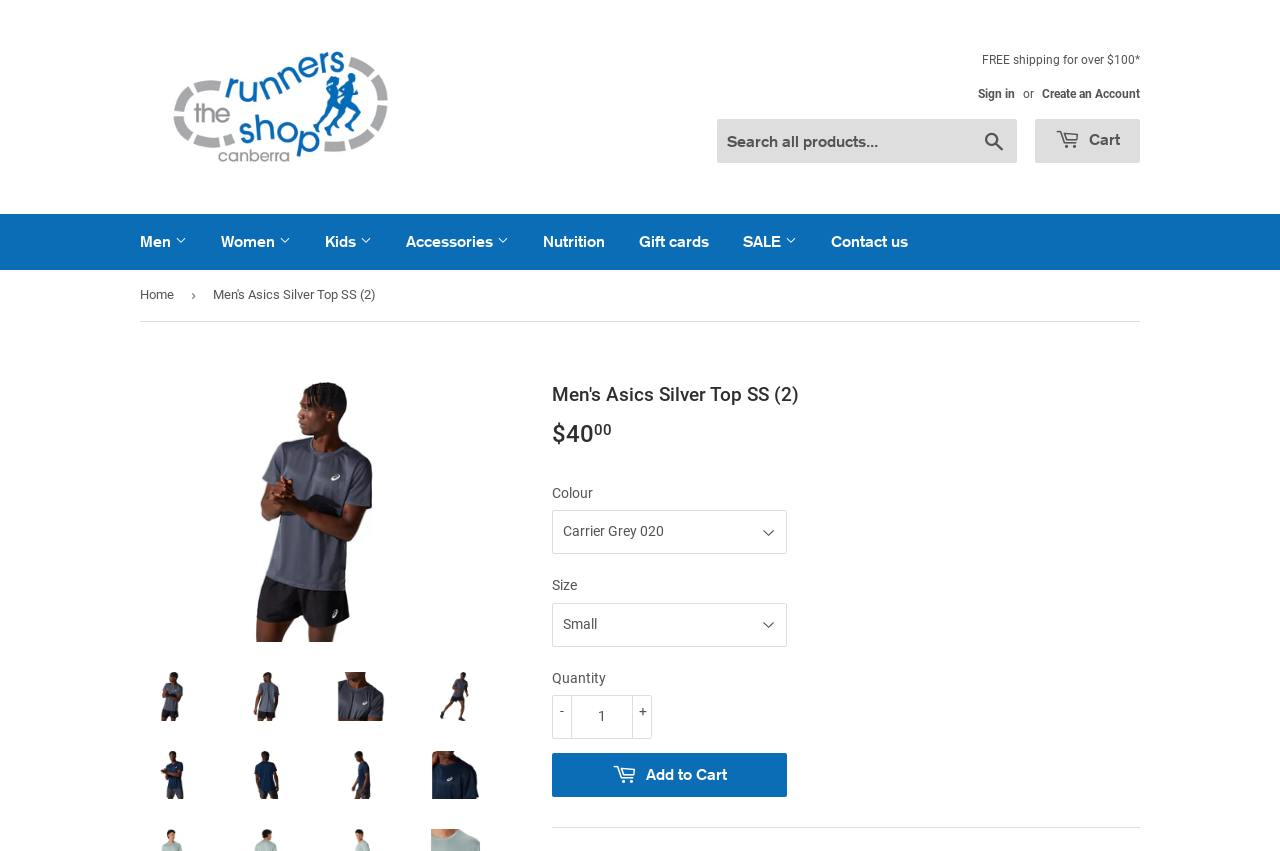Refer to the image and provide an in-depth answer to the question:
What is the name of the store?

I found the name of the store by looking at the link element at the top of the page, which contains the store's name and logo.